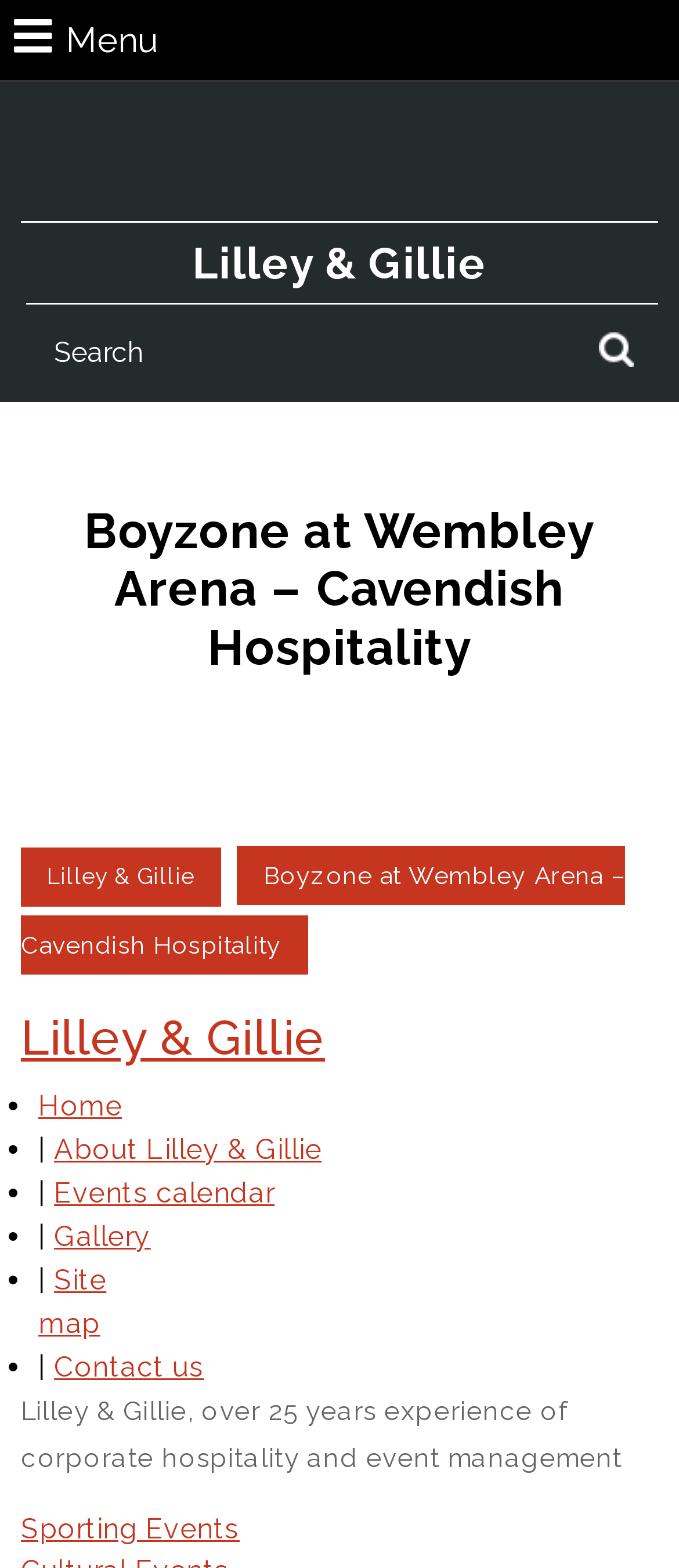What is the purpose of the search box?
Provide a detailed answer to the question using information from the image.

The search box is located at the top-right corner of the webpage, accompanied by a 'Search for:' label. This suggests that the search box is intended for users to search for specific content within the website.